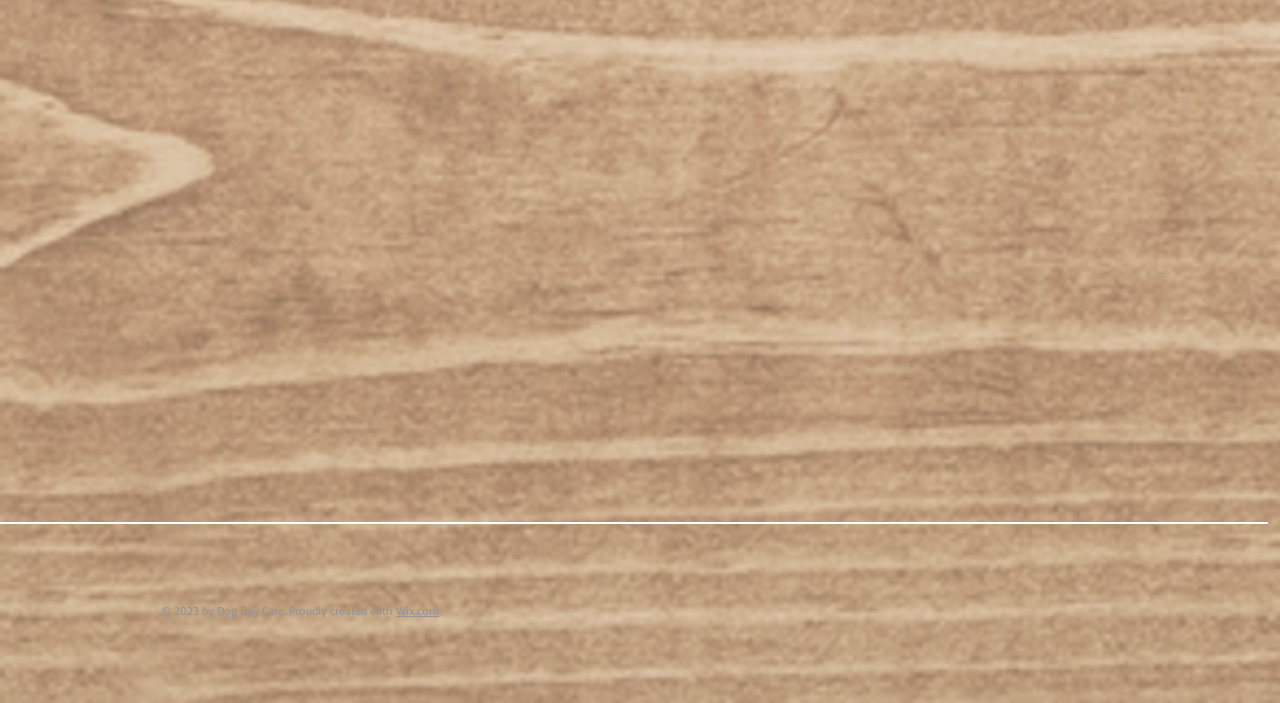What is the website builder?
Look at the image and answer with only one word or phrase.

Wix.com